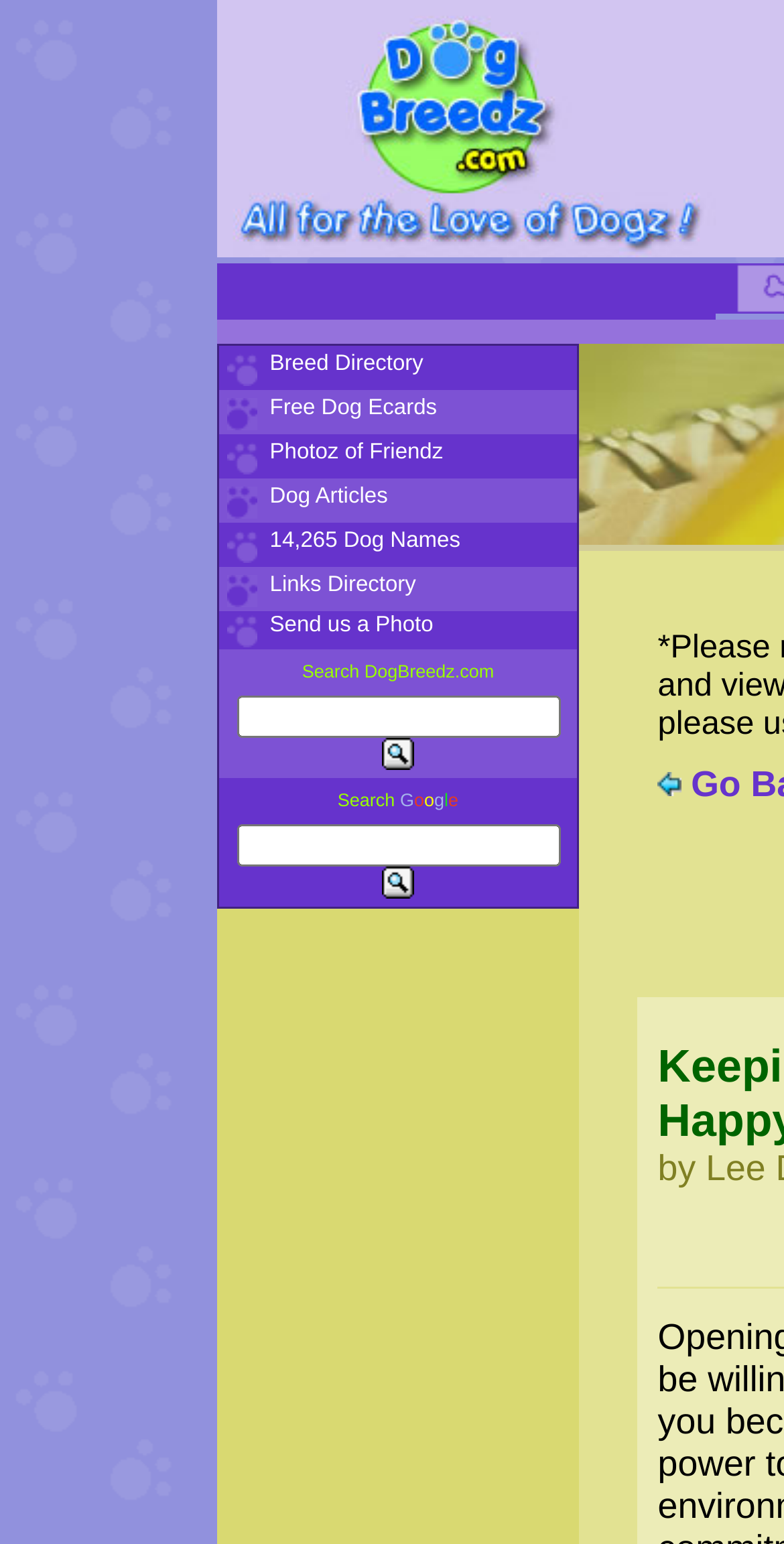What type of icons are used to decorate the webpage's links? Observe the screenshot and provide a one-word or short phrase answer.

Paw icons